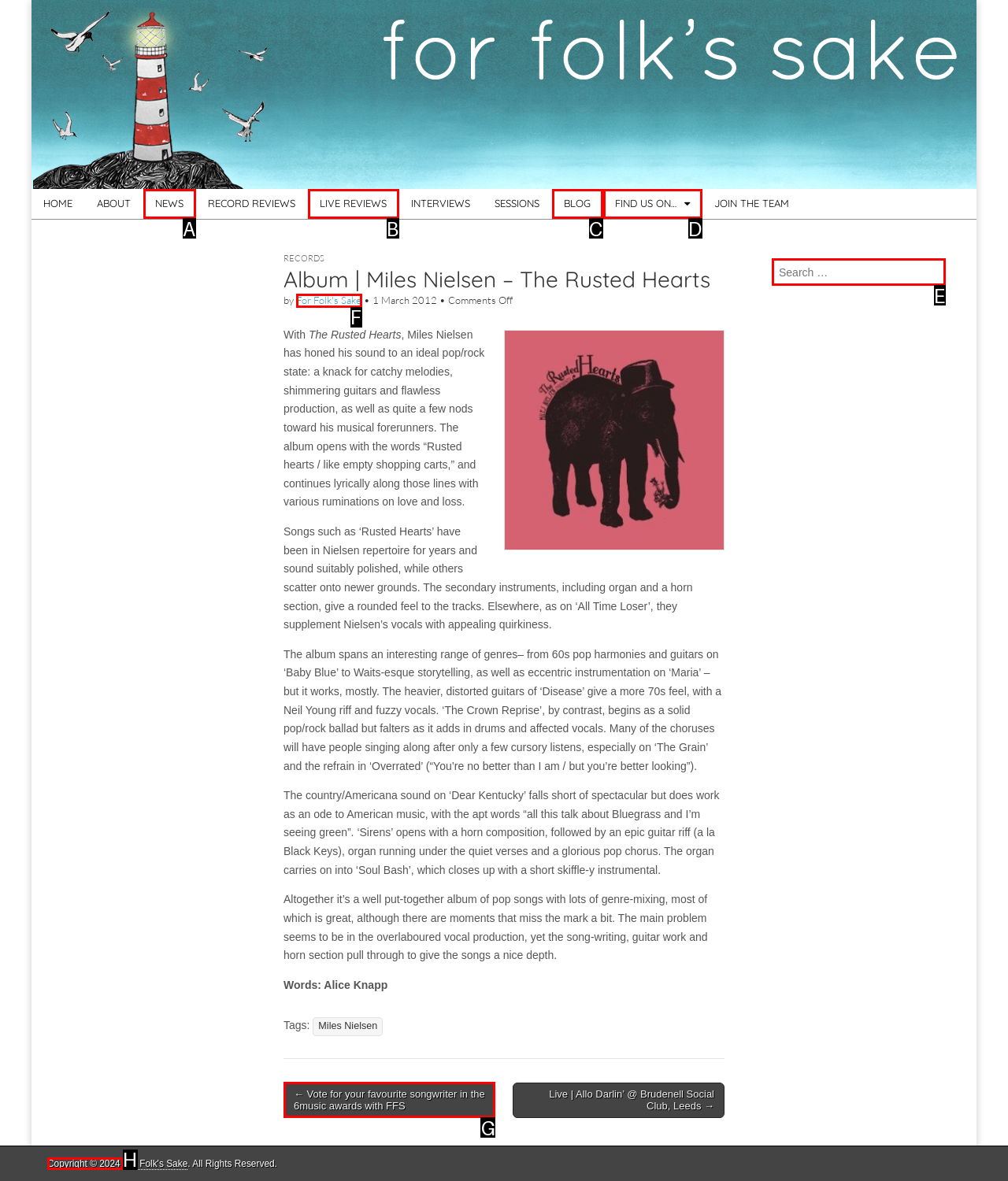Tell me which letter corresponds to the UI element that will allow you to Click on 'The Forge Agency'. Answer with the letter directly.

None